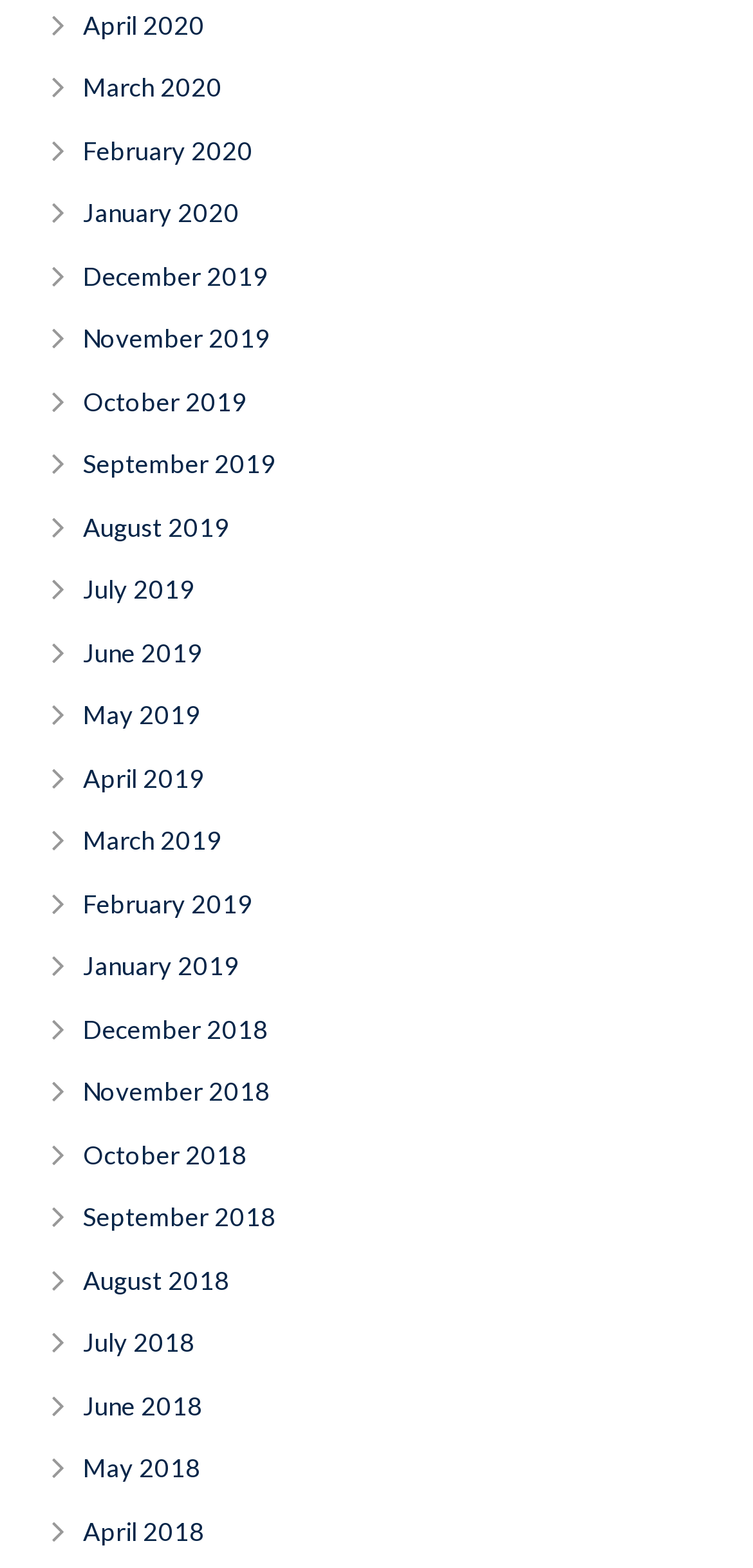Find the bounding box coordinates of the element I should click to carry out the following instruction: "go to March 2019".

[0.11, 0.526, 0.295, 0.546]